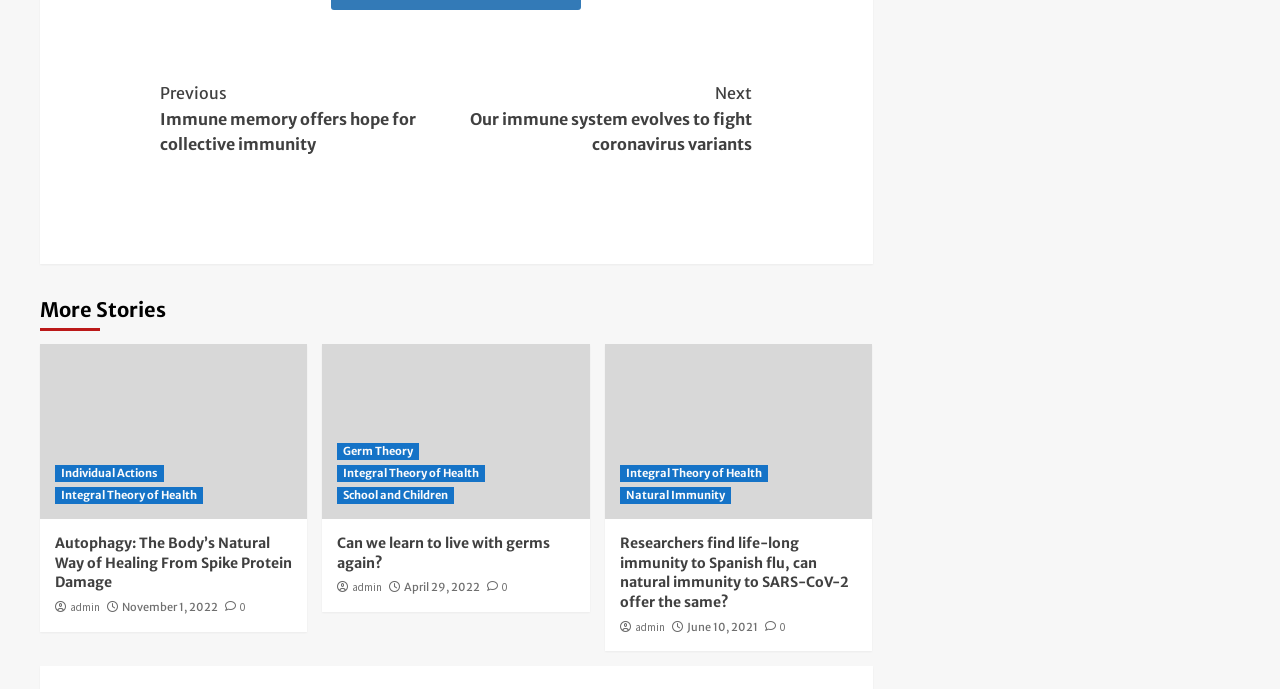Determine the coordinates of the bounding box that should be clicked to complete the instruction: "Go to 'Previous Immune memory offers hope for collective immunity'". The coordinates should be represented by four float numbers between 0 and 1: [left, top, right, bottom].

[0.125, 0.118, 0.356, 0.229]